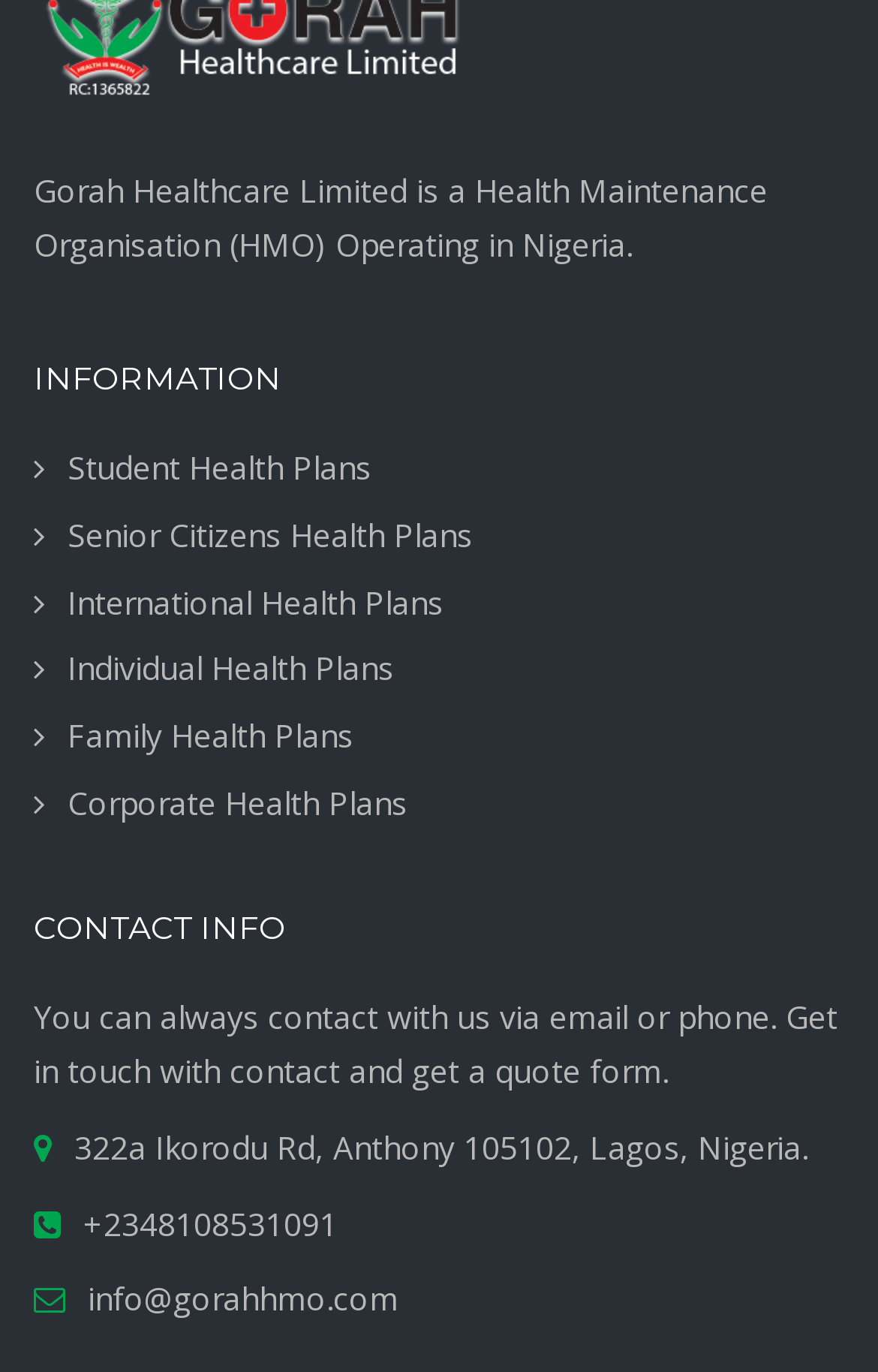Respond to the following question using a concise word or phrase: 
What is the purpose of the webpage?

To provide information about Gorah Healthcare Limited